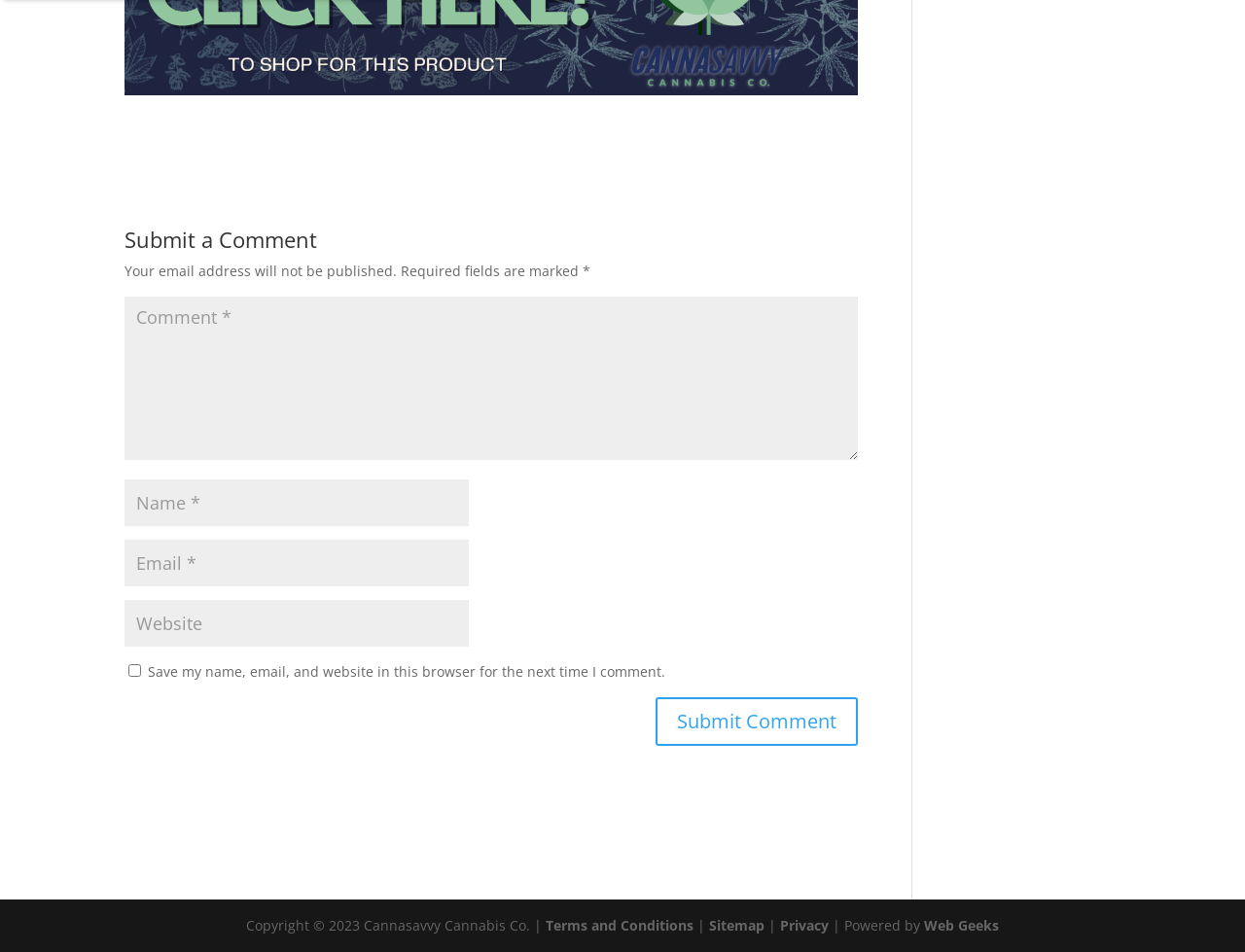Specify the bounding box coordinates of the element's region that should be clicked to achieve the following instruction: "Type your name". The bounding box coordinates consist of four float numbers between 0 and 1, in the format [left, top, right, bottom].

[0.1, 0.504, 0.377, 0.553]